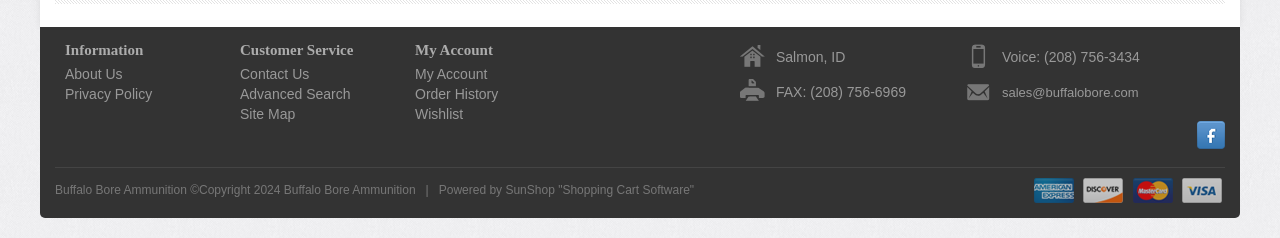Pinpoint the bounding box coordinates of the area that must be clicked to complete this instruction: "View My Account".

[0.32, 0.269, 0.438, 0.353]